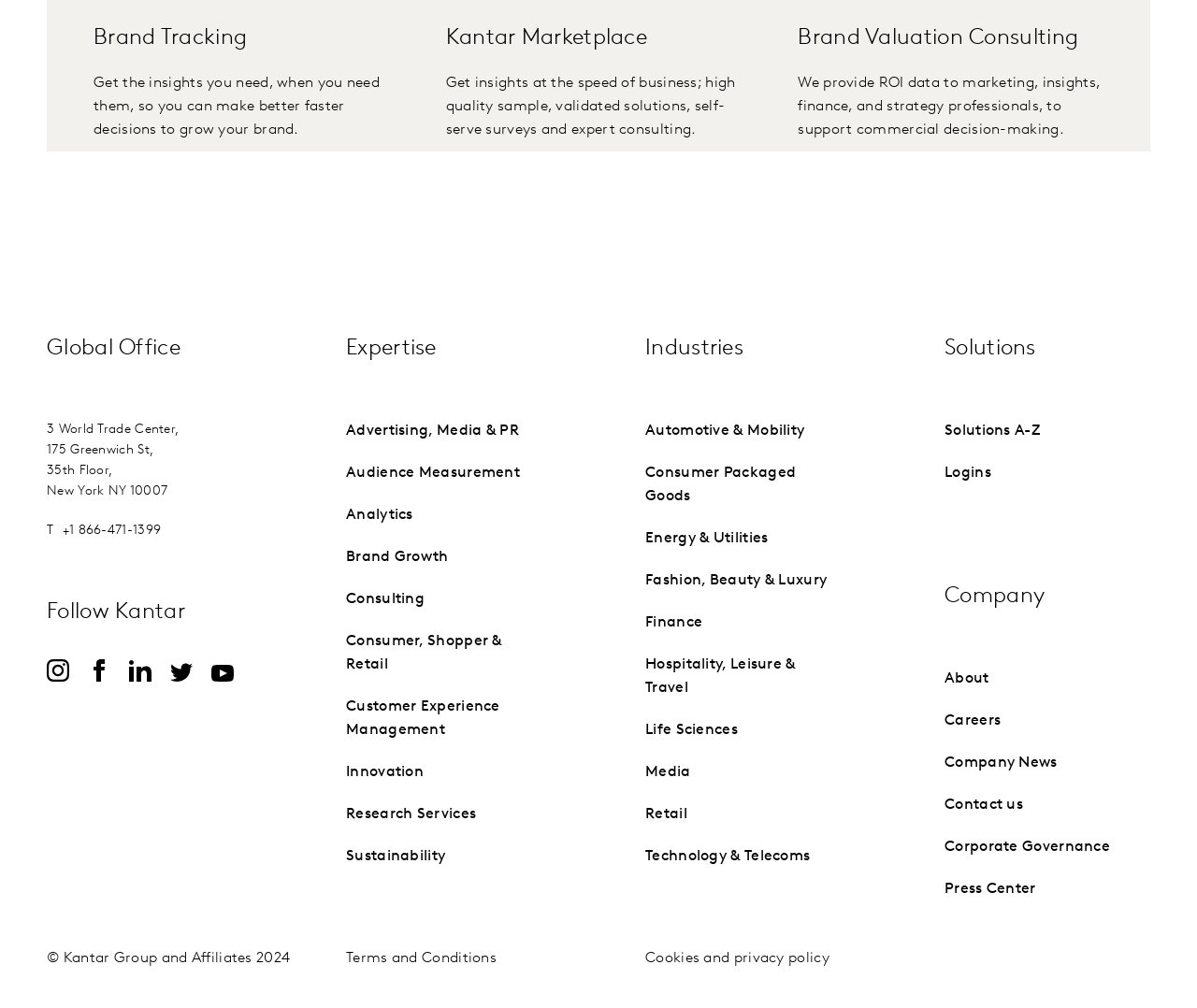Ascertain the bounding box coordinates for the UI element detailed here: "Company News". The coordinates should be provided as [left, top, right, bottom] with each value being a float between 0 and 1.

[0.789, 0.75, 0.883, 0.764]